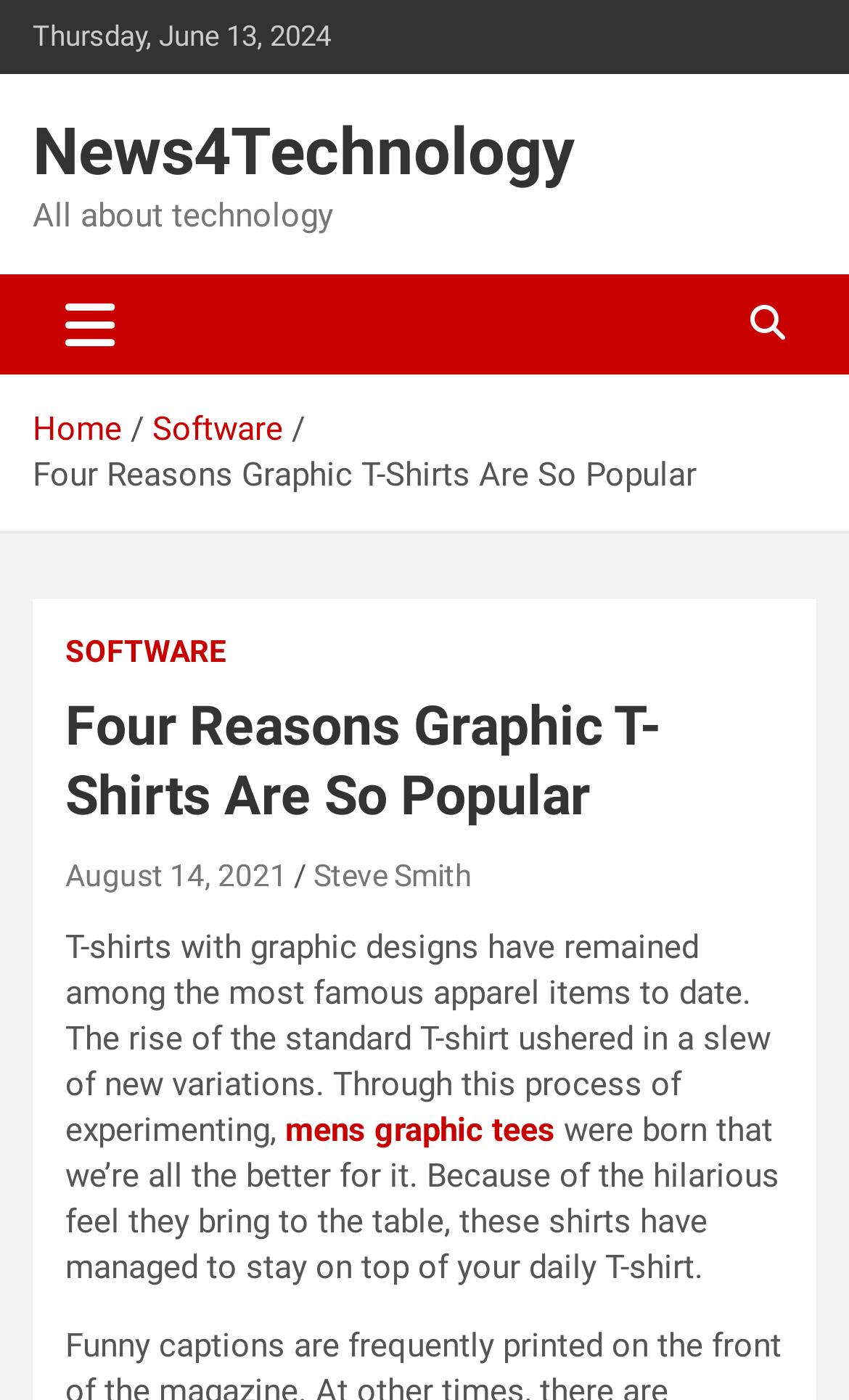Identify the bounding box coordinates of the region that should be clicked to execute the following instruction: "visit News4Technology homepage".

[0.038, 0.081, 0.677, 0.136]